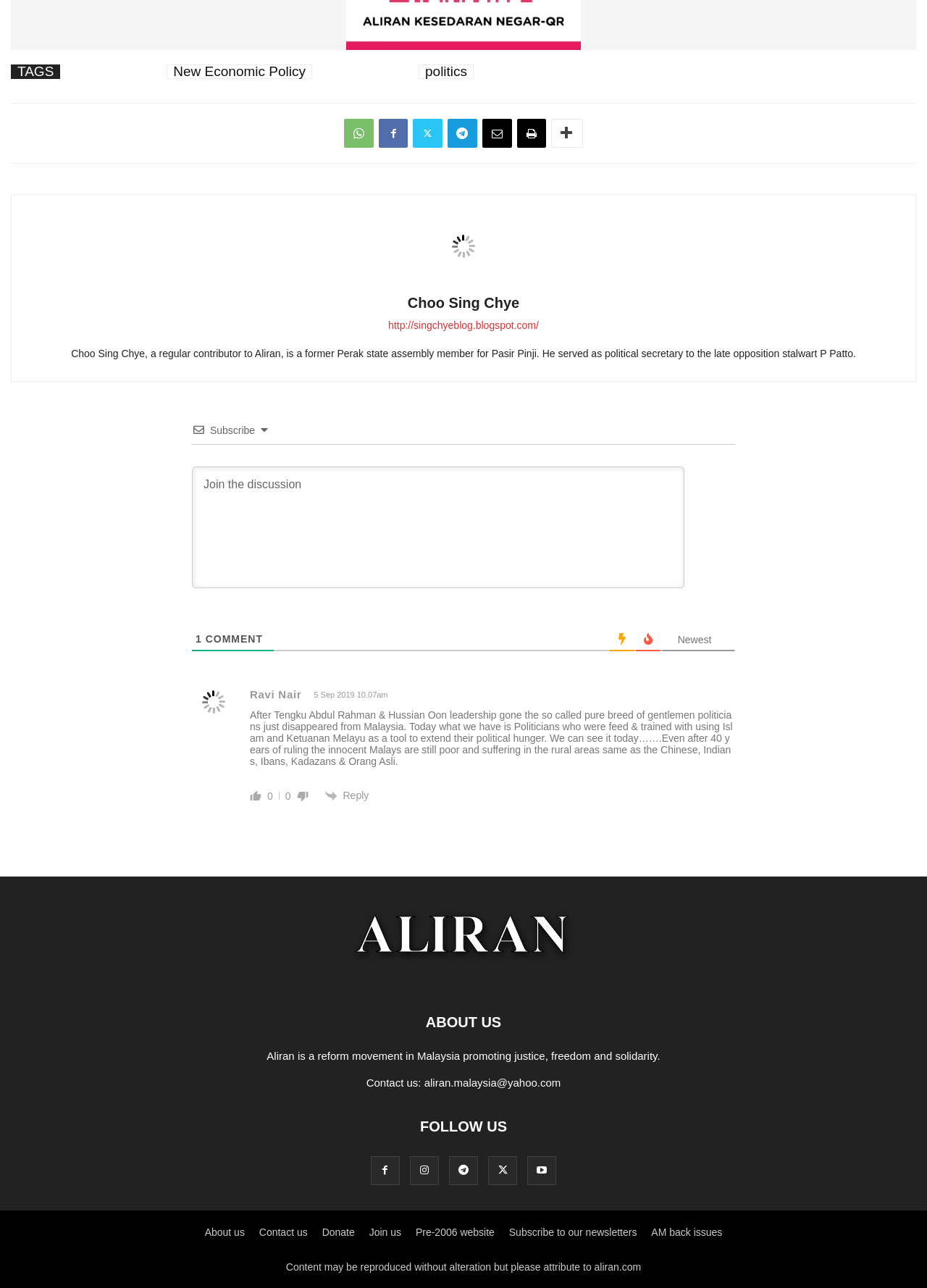Using the given element description, provide the bounding box coordinates (top-left x, top-left y, bottom-right x, bottom-right y) for the corresponding UI element in the screenshot: Subscribe to our newsletters

[0.549, 0.952, 0.687, 0.961]